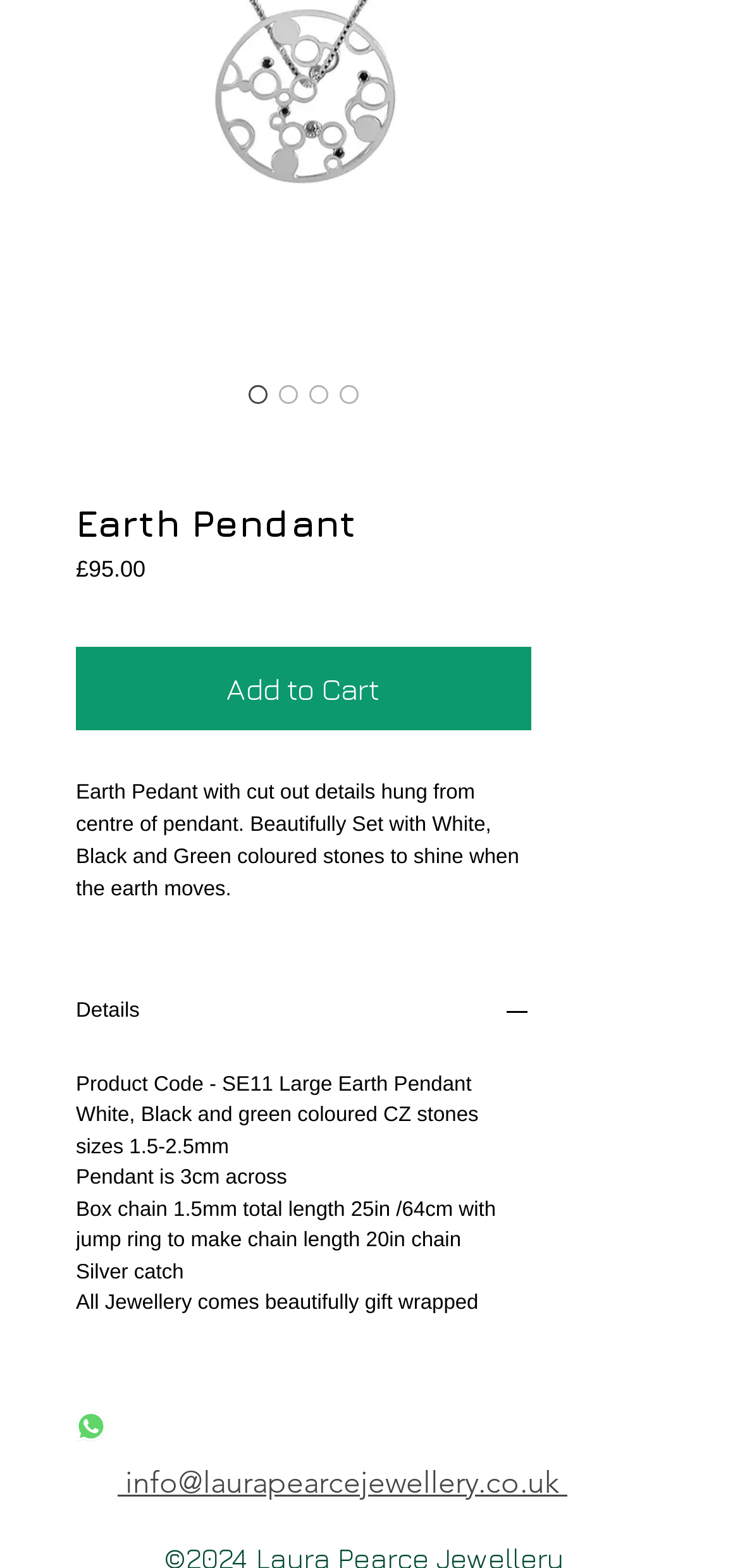Identify the bounding box coordinates for the UI element described as: "aria-label="Share on WhatsApp"".

[0.103, 0.9, 0.144, 0.923]